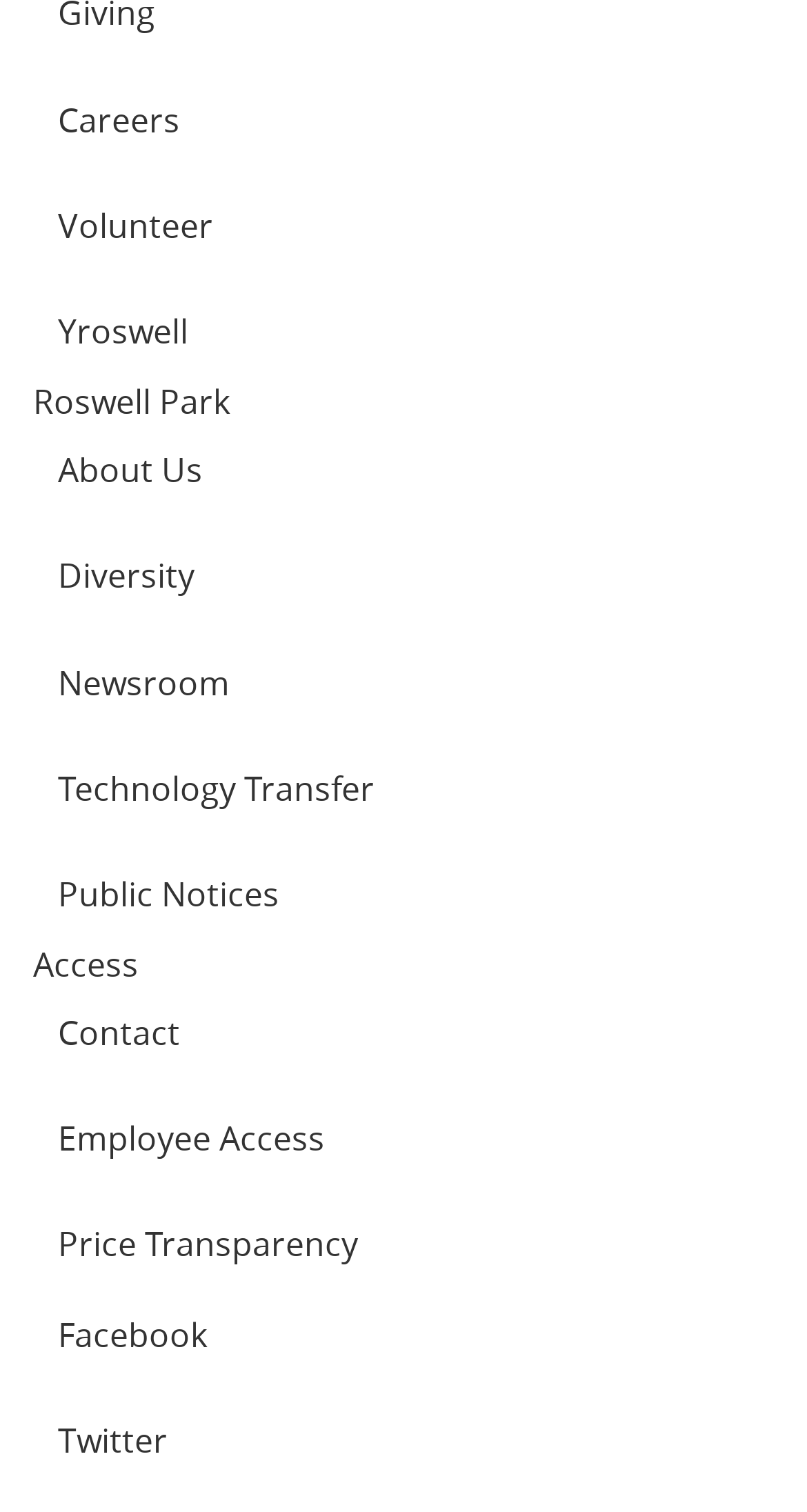Please find the bounding box coordinates (top-left x, top-left y, bottom-right x, bottom-right y) in the screenshot for the UI element described as follows: Technology Transfer

[0.041, 0.494, 0.959, 0.548]